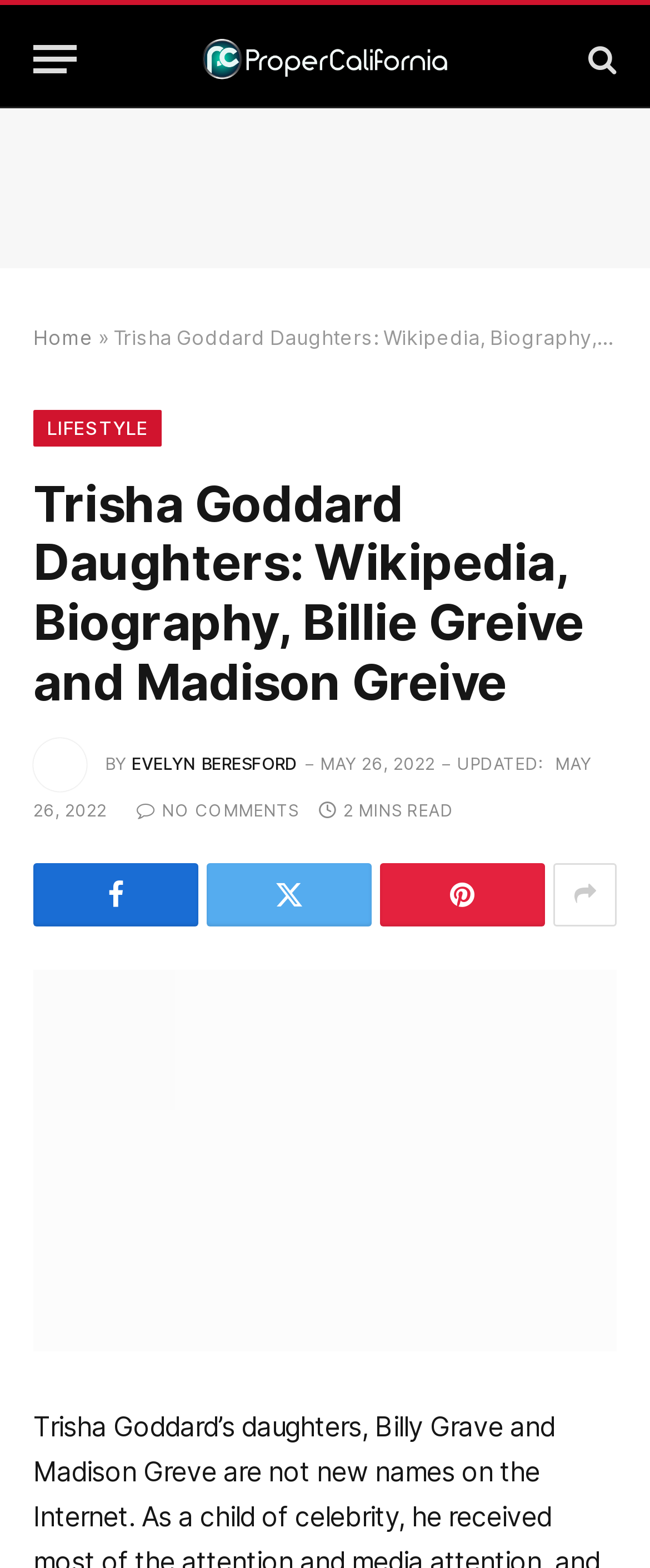Please extract and provide the main headline of the webpage.

Trisha Goddard Daughters: Wikipedia, Biography, Billie Greive and Madison Greive